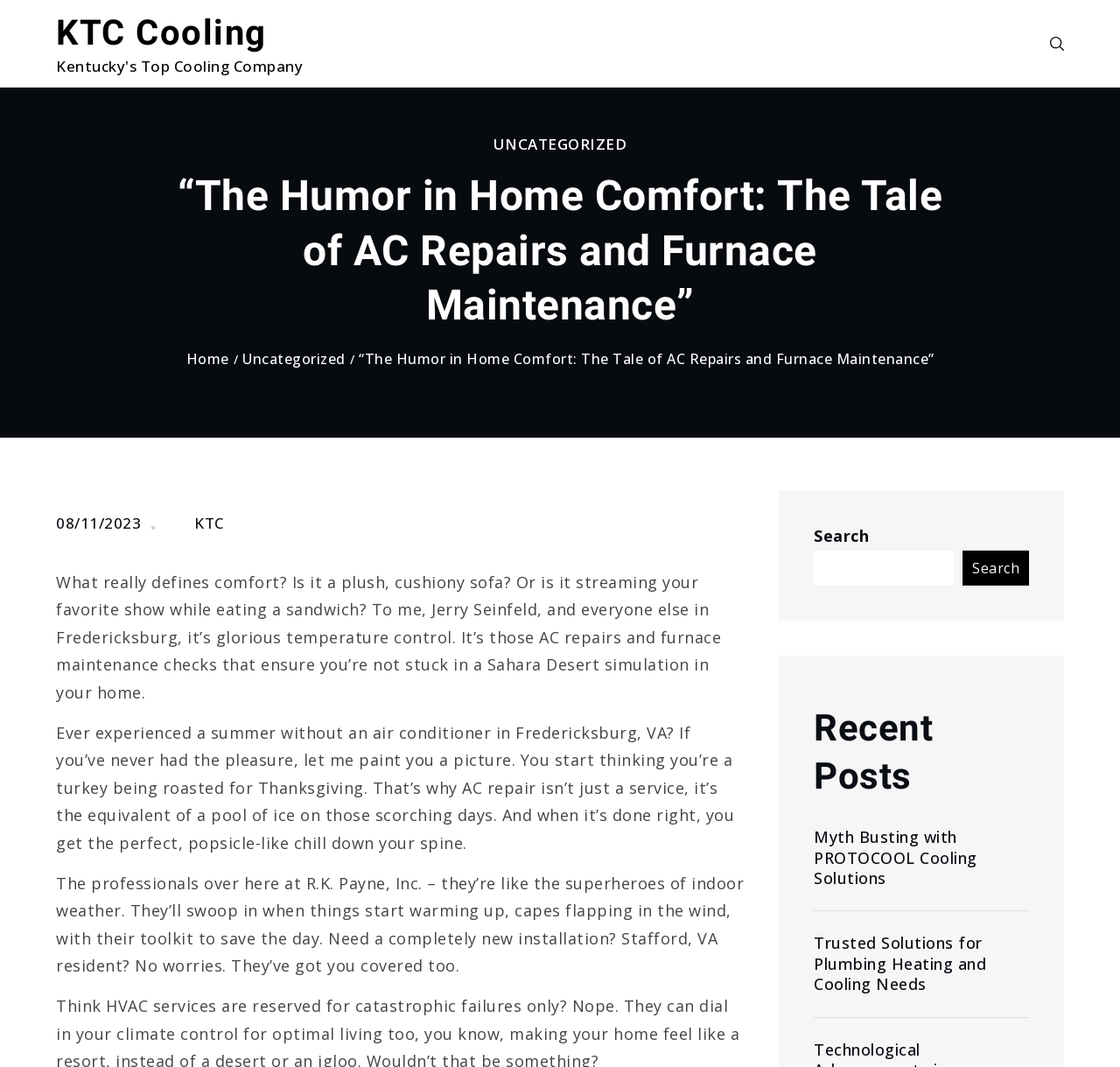Refer to the screenshot and answer the following question in detail:
What is the purpose of the search box?

The search box is located at the top-right corner of the webpage, and it allows users to search for specific content within the website. The search box is labeled as 'Search' and has a button next to it.